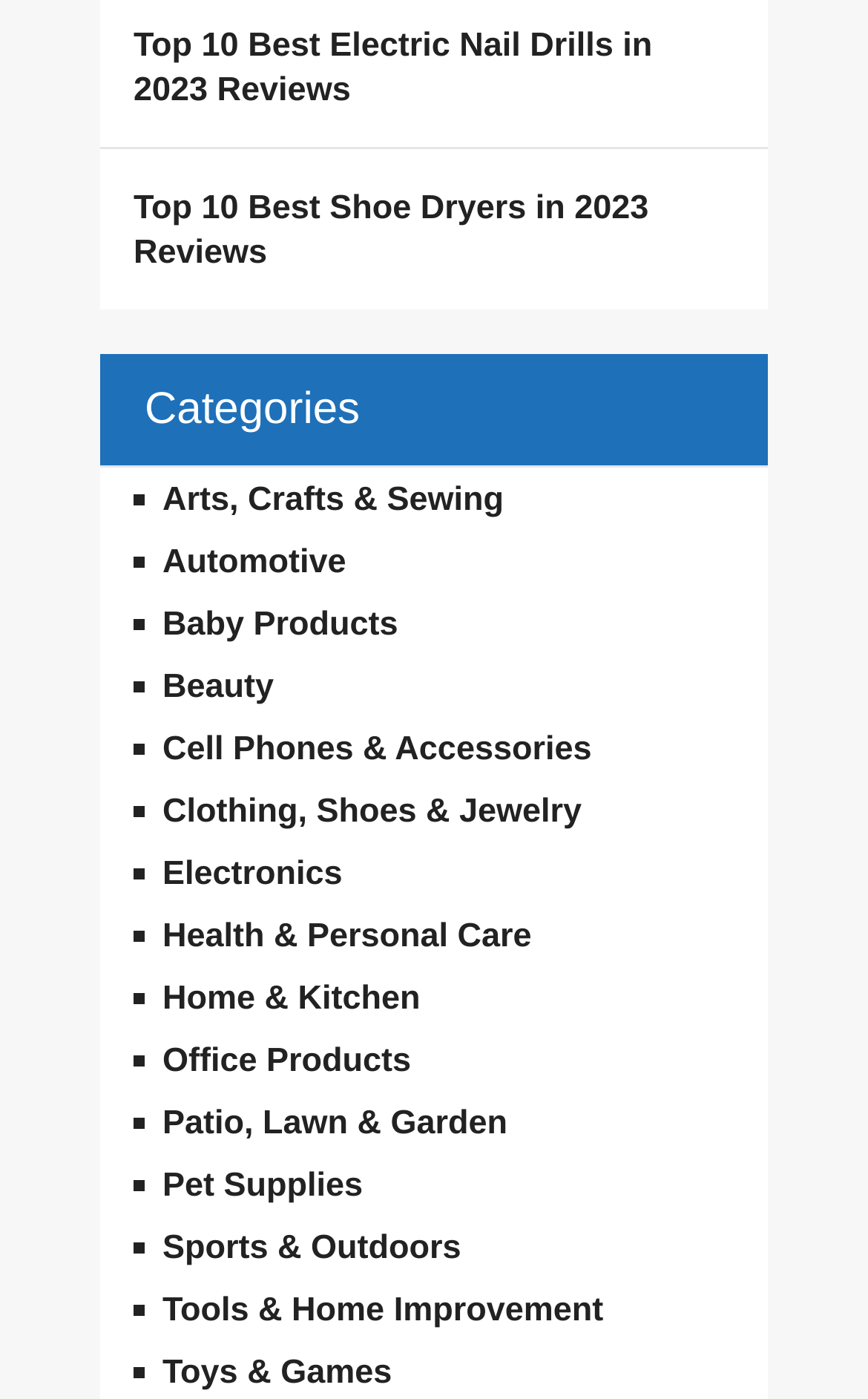Give the bounding box coordinates for this UI element: "Baby Products". The coordinates should be four float numbers between 0 and 1, arranged as [left, top, right, bottom].

[0.187, 0.433, 0.459, 0.46]